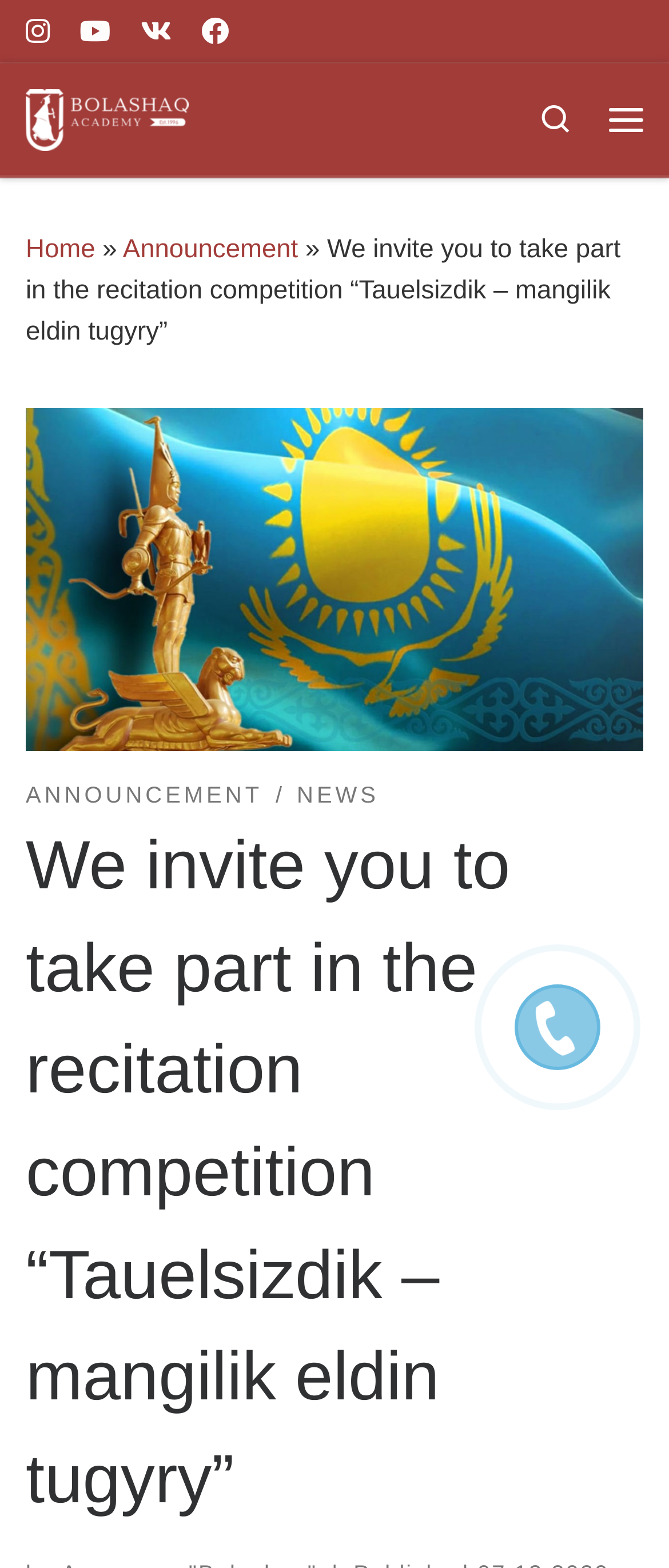Identify the bounding box coordinates of the clickable region to carry out the given instruction: "Read the announcement".

[0.184, 0.15, 0.446, 0.168]